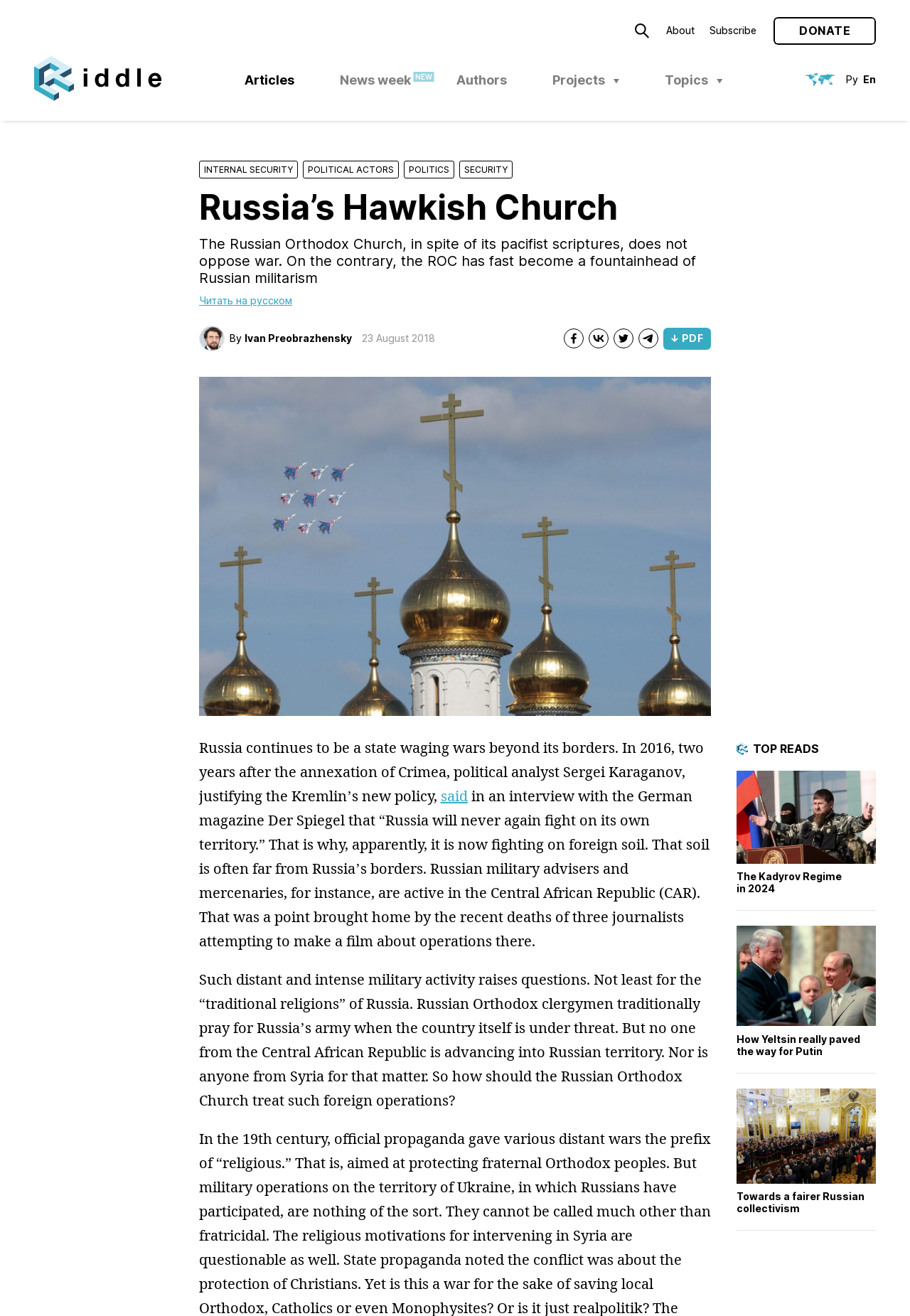Find the bounding box coordinates for the area you need to click to carry out the instruction: "Click the 'Articles' link". The coordinates should be four float numbers between 0 and 1, indicated as [left, top, right, bottom].

[0.269, 0.055, 0.323, 0.066]